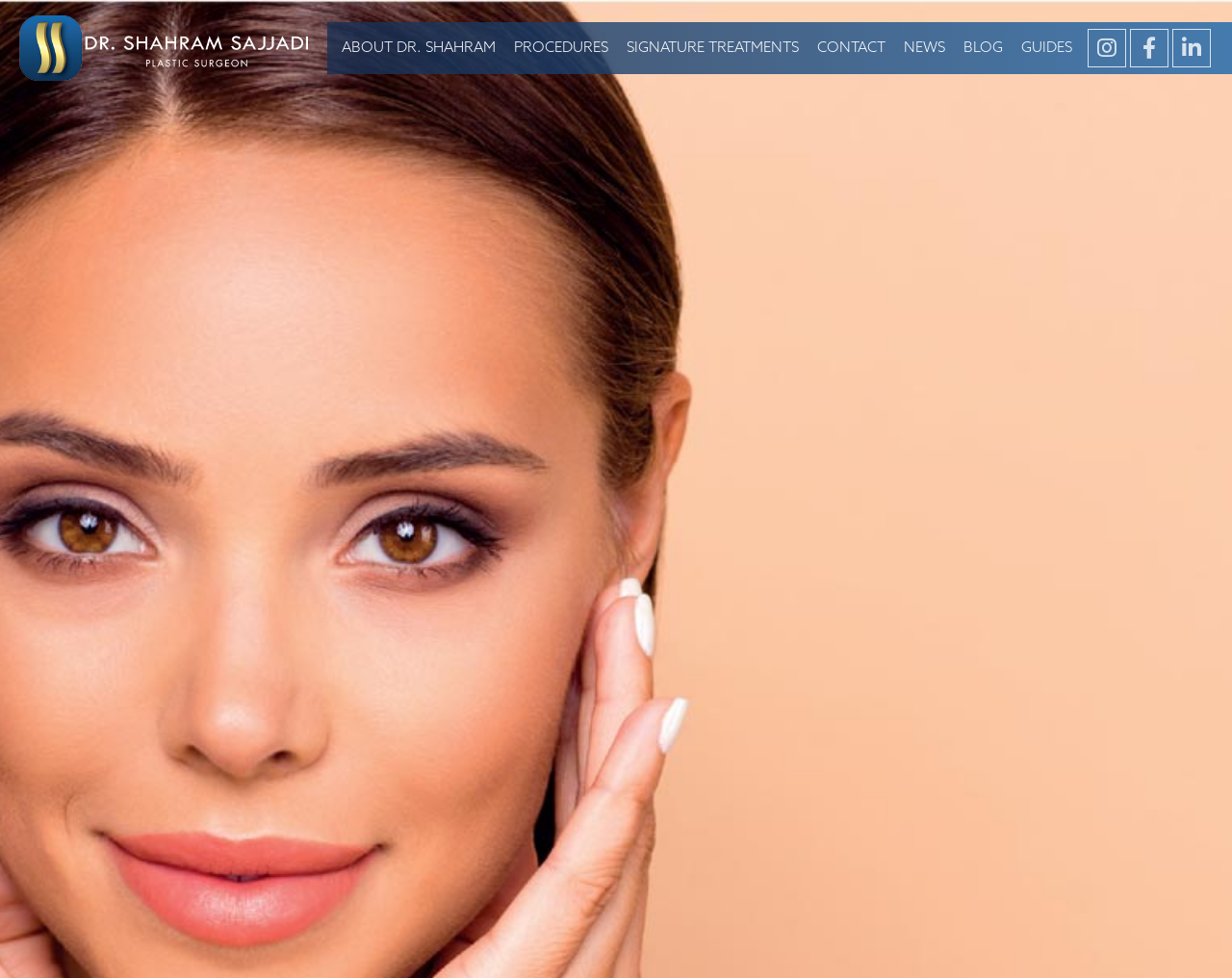Please provide a comprehensive response to the question based on the details in the image: How many signature treatments are listed on the webpage?

I found the number of signature treatments by looking at the links in the webpage, which include 'ULTRASONIC RHINOPLASTY', 'PERIORBITAL REJUVINATION', 'SCARLESS BREAST LIFT', and 'NECK SLING' under the 'SIGNATURE TREATMENTS' category.